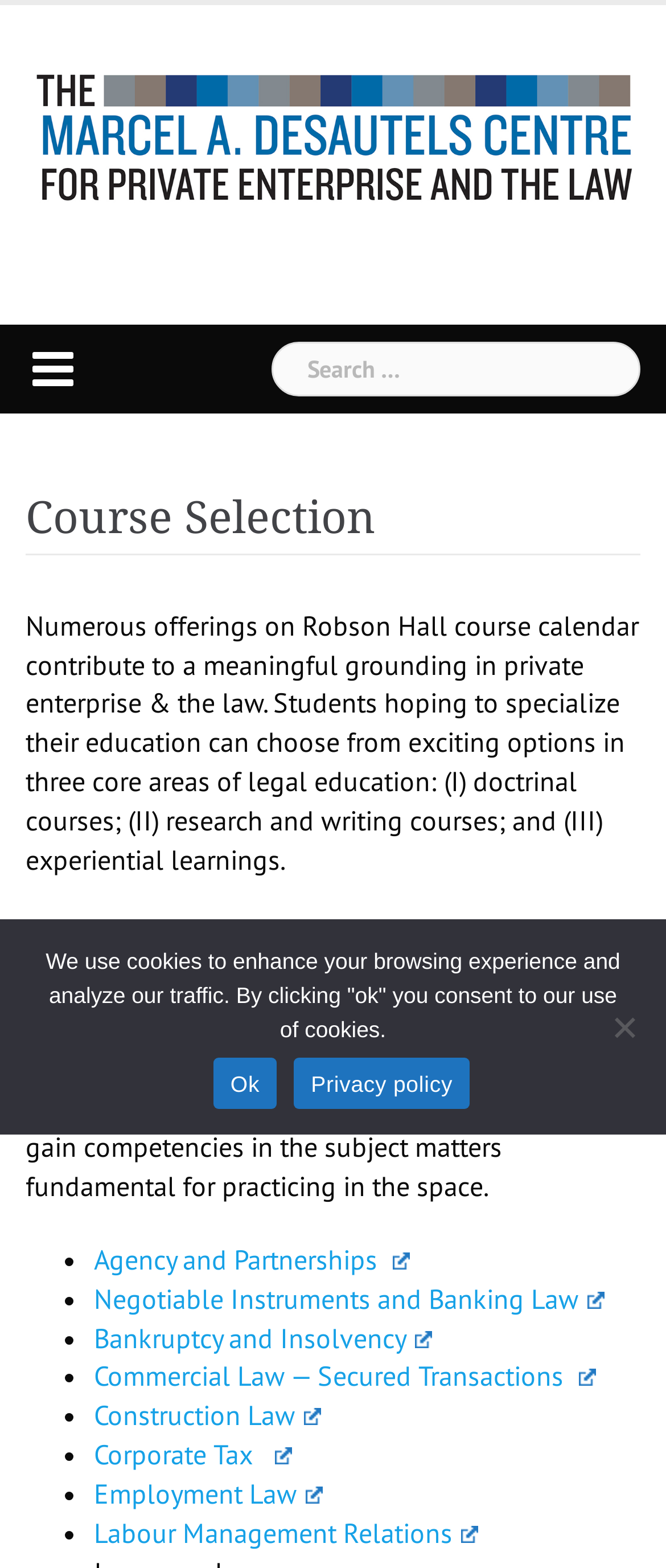Specify the bounding box coordinates of the area to click in order to execute this command: 'Learn about Agency and Partnerships'. The coordinates should consist of four float numbers ranging from 0 to 1, and should be formatted as [left, top, right, bottom].

[0.141, 0.792, 0.615, 0.814]